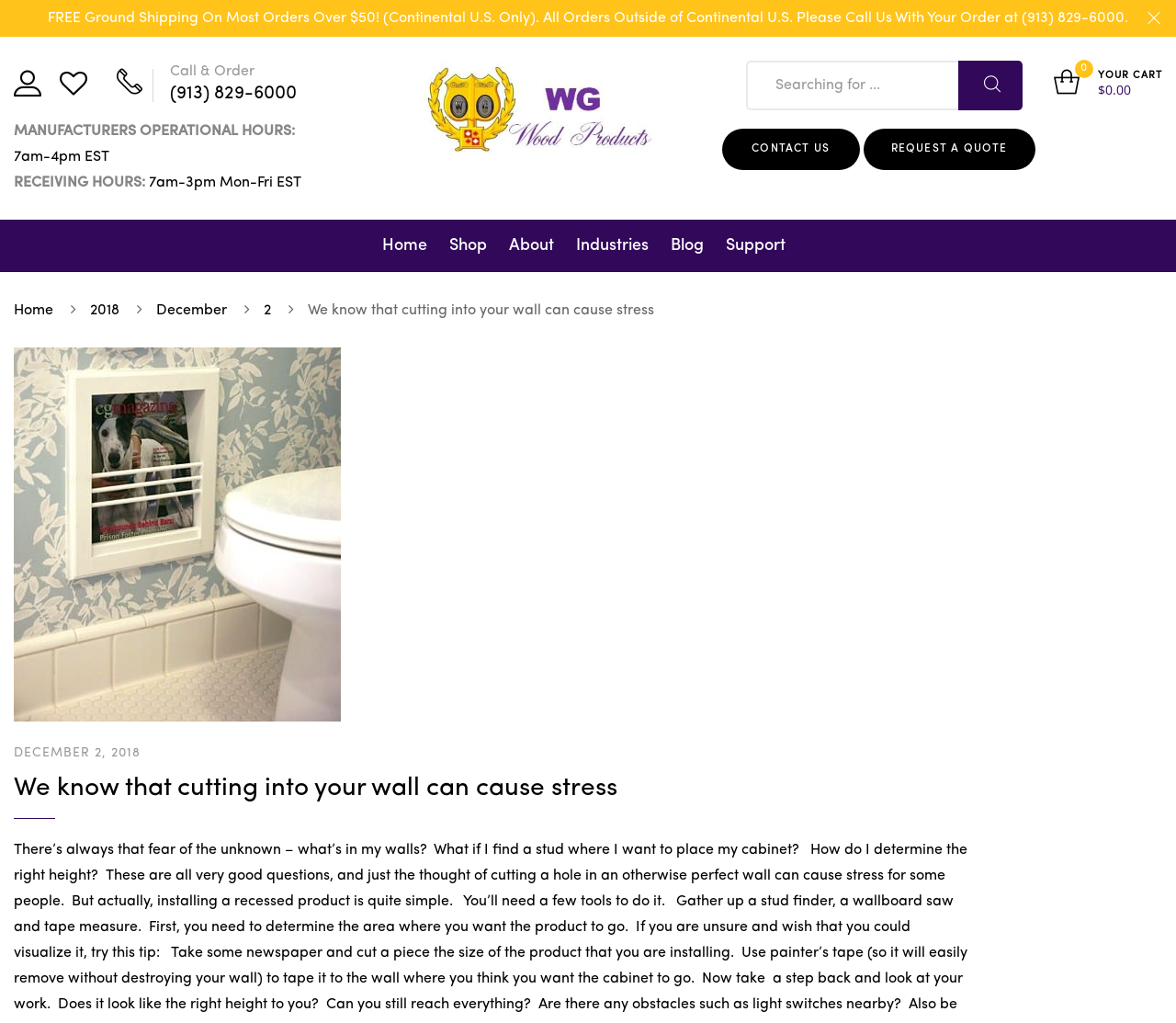Please identify the bounding box coordinates of the element's region that I should click in order to complete the following instruction: "View shopping cart". The bounding box coordinates consist of four float numbers between 0 and 1, i.e., [left, top, right, bottom].

[0.934, 0.069, 0.988, 0.079]